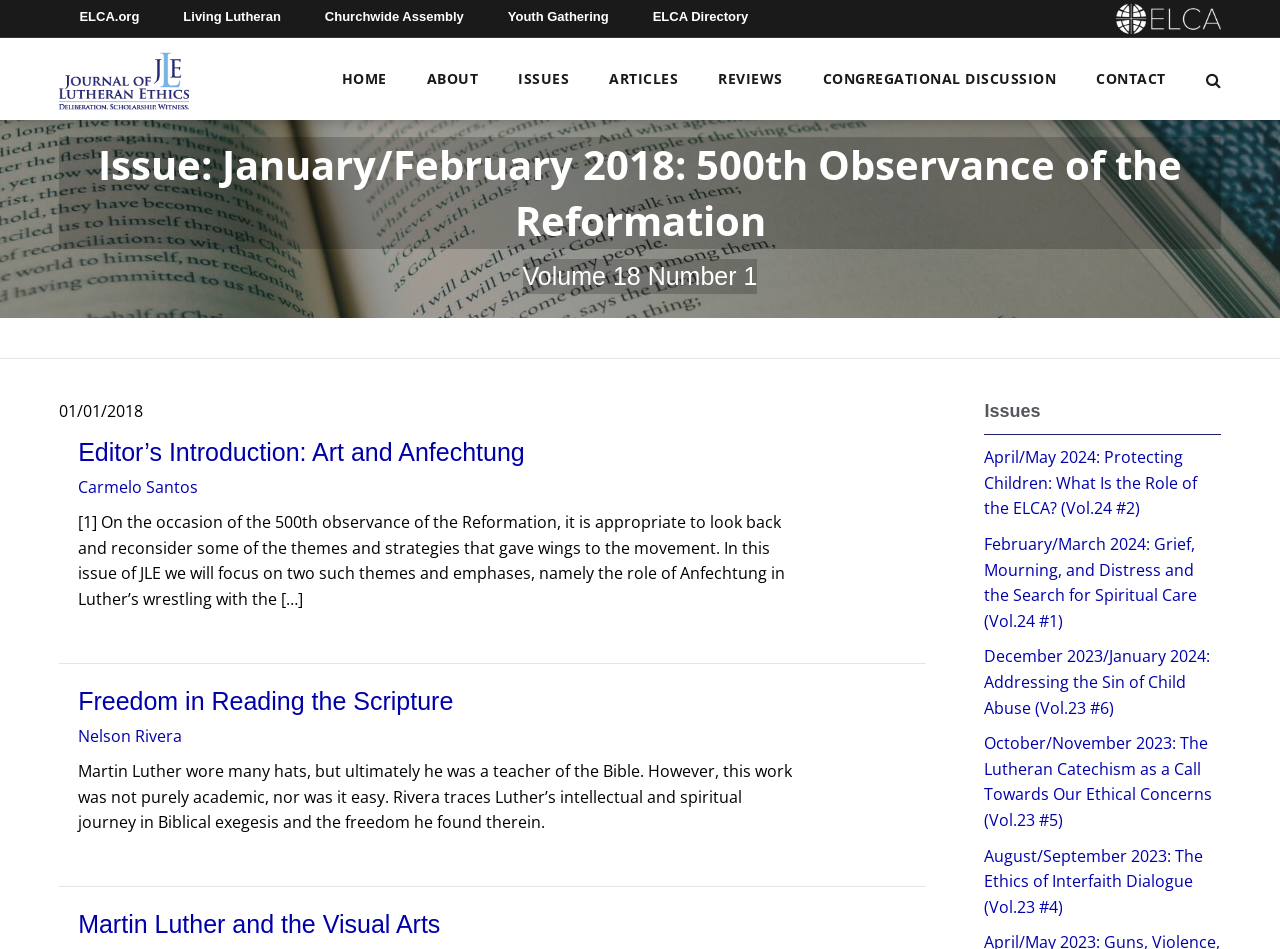Please determine the bounding box coordinates of the element's region to click in order to carry out the following instruction: "Access the January/February 2018 issue". The coordinates should be four float numbers between 0 and 1, i.e., [left, top, right, bottom].

[0.046, 0.144, 0.954, 0.262]